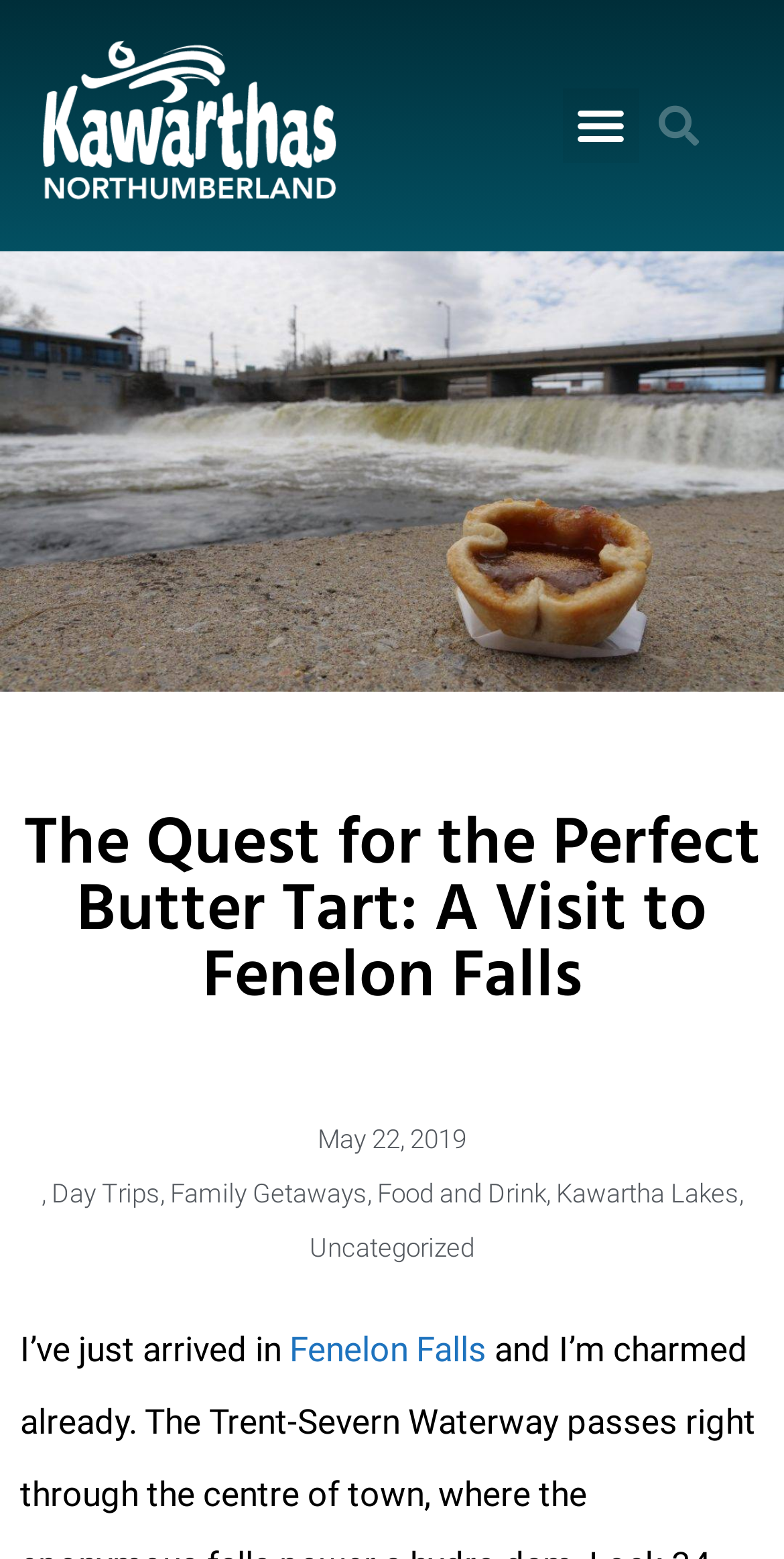Give a detailed explanation of the elements present on the webpage.

The webpage is about a visit to Fenelon Falls, with a focus on the quest for the perfect butter tart. At the top left corner, there is a logo of Kawarthas Northumberland, accompanied by a link to the website. Next to the logo, there is a menu toggle button. On the top right corner, there is a search bar with a search button.

Below the top navigation, there is a large image that spans the entire width of the page, showing a butter tart on a wall beside Fenelon Falls. Above the image, there is a heading that reads "The Quest for the Perfect Butter Tart: A Visit to Fenelon Falls".

Below the image, there is a section with a timestamp, indicating that the article was published on May 22, 2019. Underneath, there are several links to categories, including Day Trips, Family Getaways, Food and Drink, Kawartha Lakes, and Uncategorized.

The main content of the webpage starts with a paragraph that reads "I’ve just arrived in Fenelon Falls and I’m charmed already. The Trent-Severn Waterway passes right through the centre of town, where the eponymous falls power a hydro dam. Lock 34". The text is divided into two parts, with the link "Fenelon Falls" embedded in the second part.